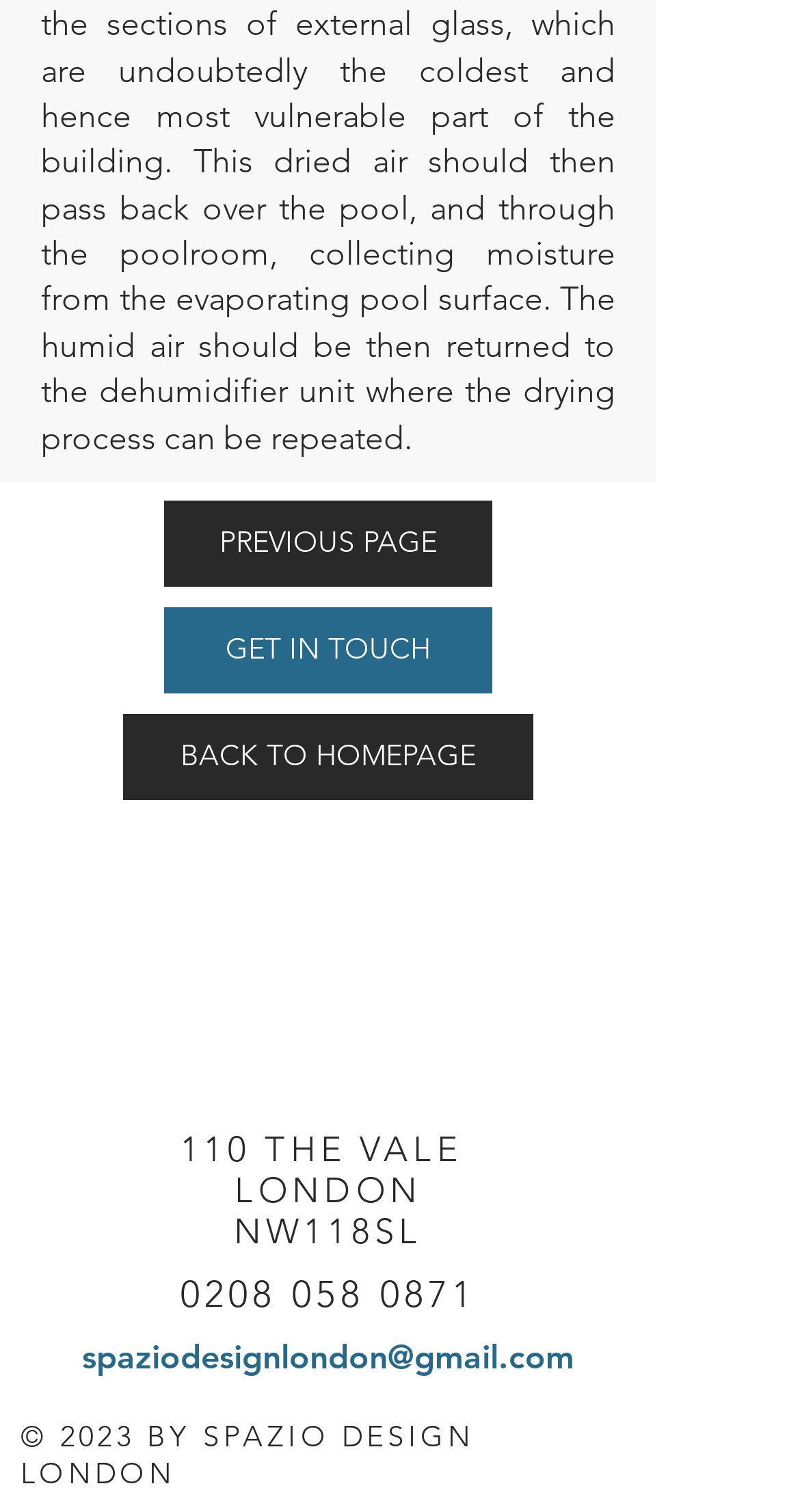Please identify the bounding box coordinates of the clickable region that I should interact with to perform the following instruction: "Read 'Related Articles'". The coordinates should be expressed as four float numbers between 0 and 1, i.e., [left, top, right, bottom].

None